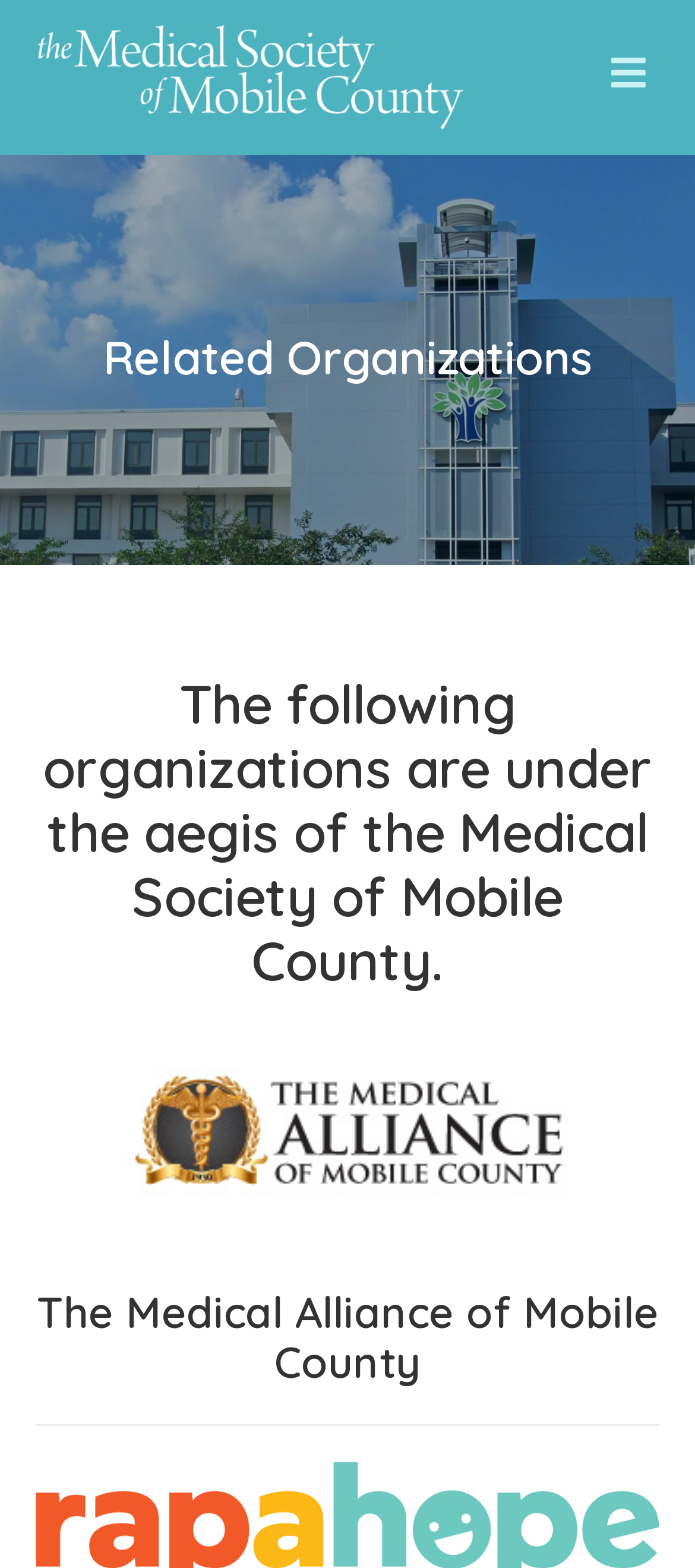Respond with a single word or phrase to the following question: How many organizations are listed?

2